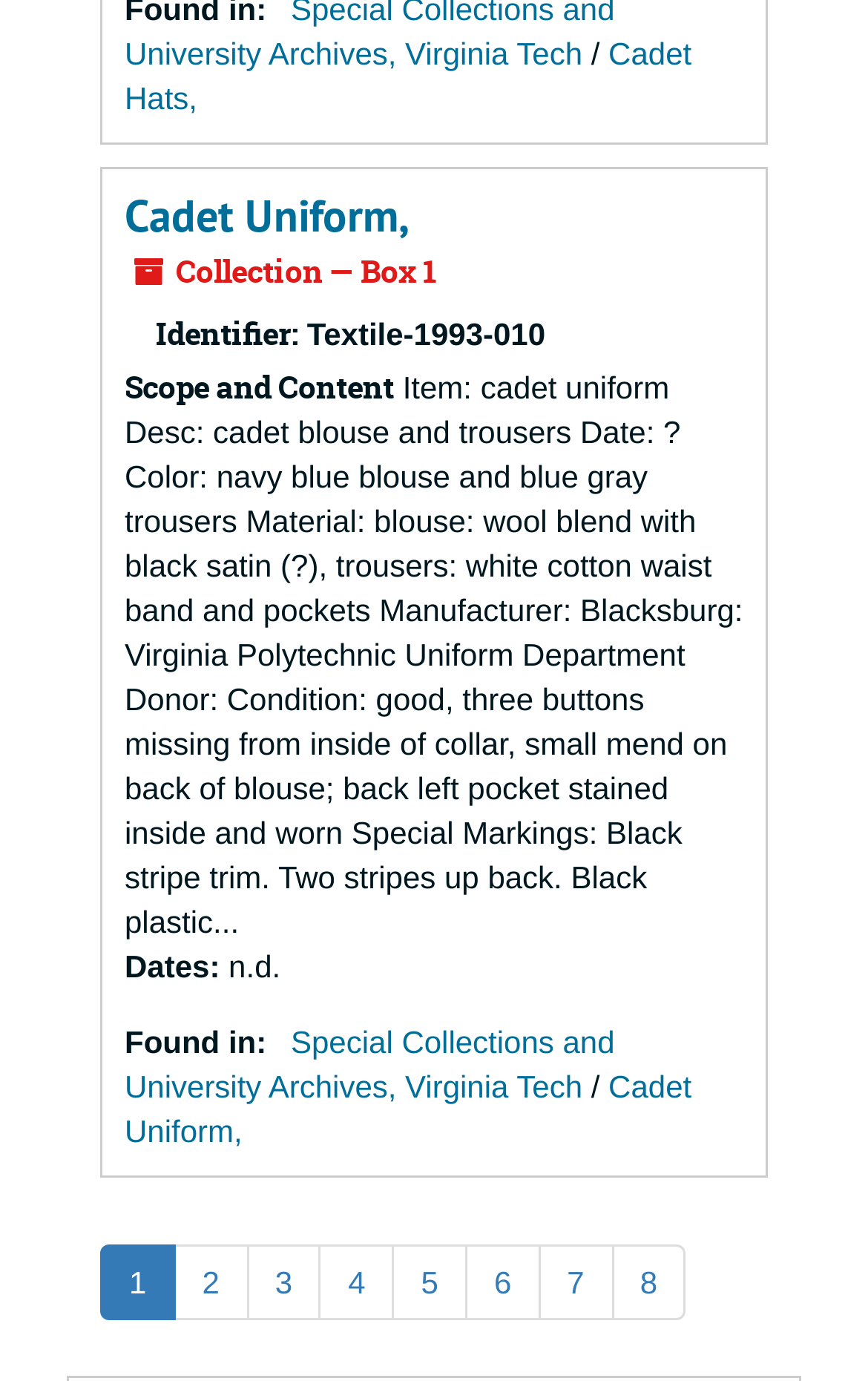Please locate the bounding box coordinates of the element that needs to be clicked to achieve the following instruction: "Navigate to page 1". The coordinates should be four float numbers between 0 and 1, i.e., [left, top, right, bottom].

[0.115, 0.9, 0.202, 0.955]